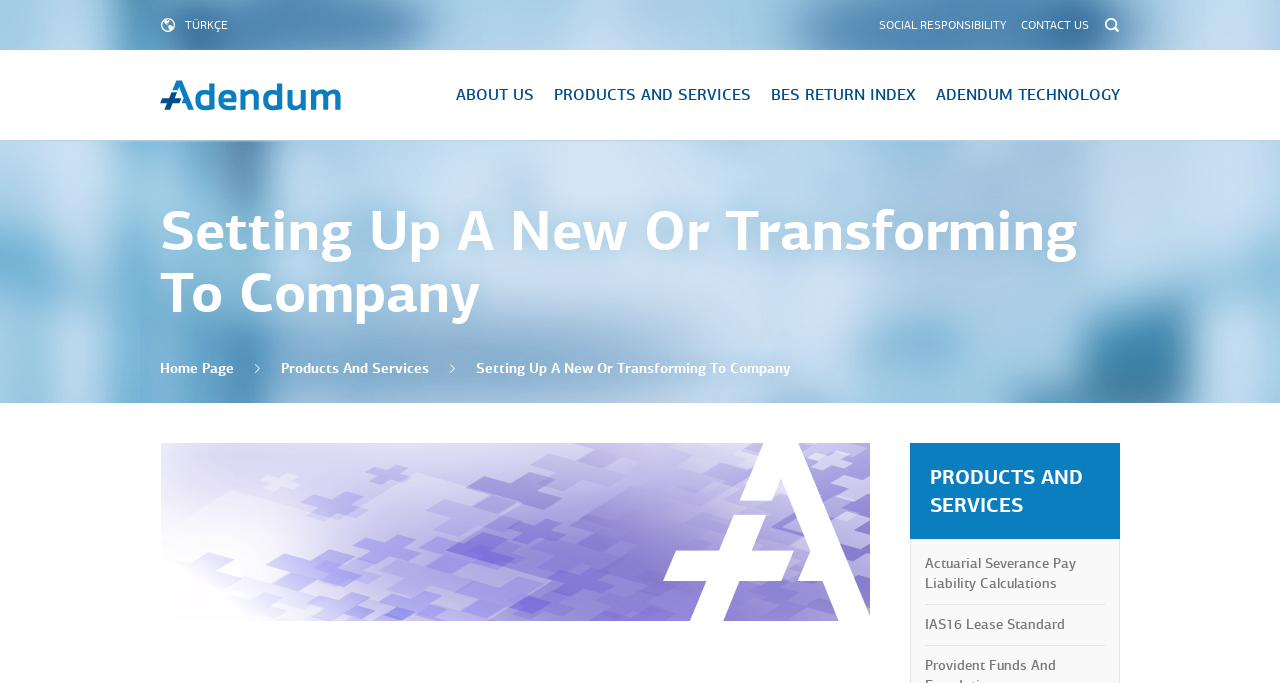Determine the bounding box coordinates of the region I should click to achieve the following instruction: "view actuarial severance pay liability calculations". Ensure the bounding box coordinates are four float numbers between 0 and 1, i.e., [left, top, right, bottom].

[0.723, 0.797, 0.863, 0.885]